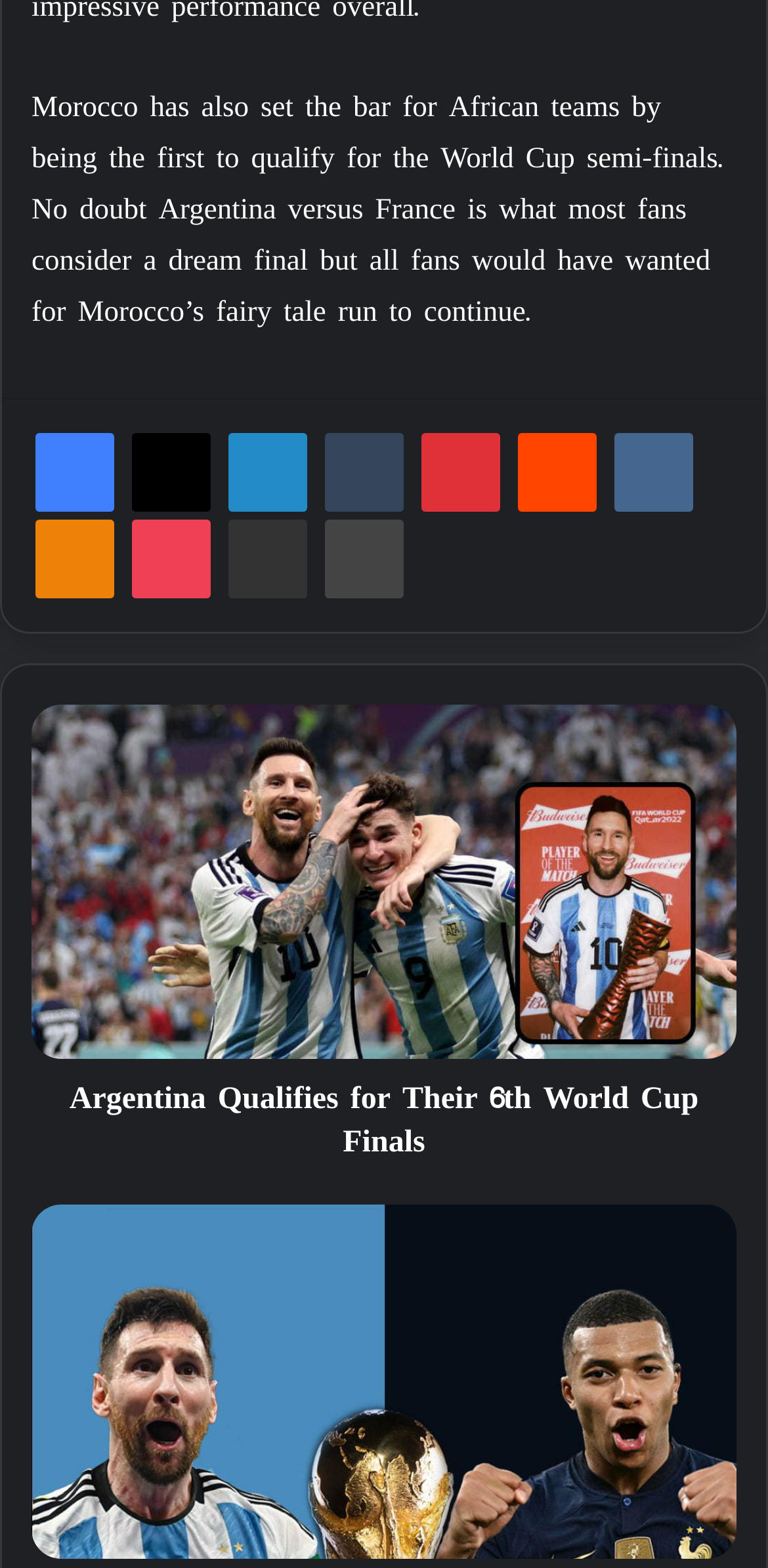What is the position of the 'Print' link?
Look at the image and provide a short answer using one word or a phrase.

Below Facebook